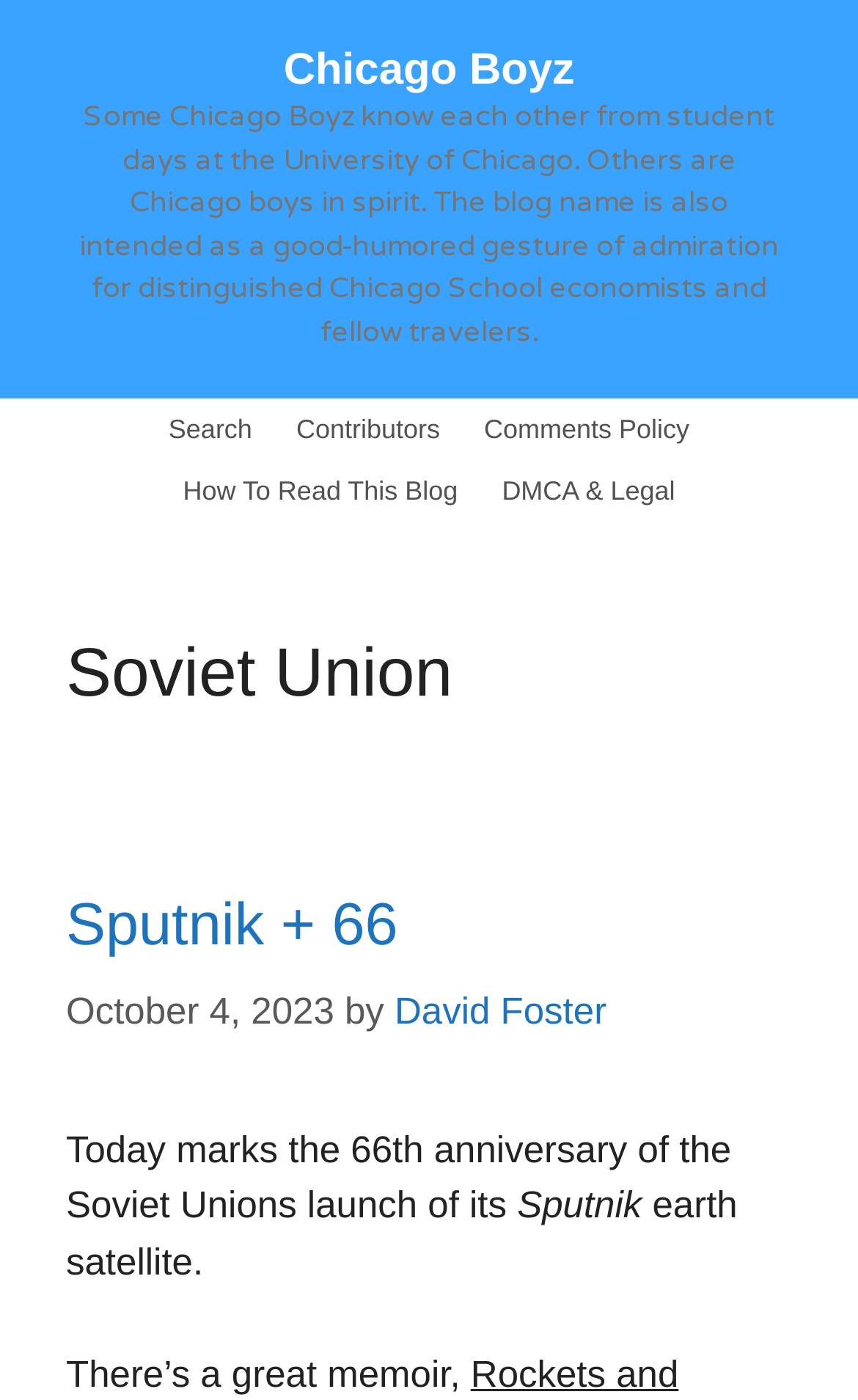Please provide a detailed answer to the question below by examining the image:
What is the name of the blog?

The name of the blog can be found in the banner section at the top of the webpage, which contains the text 'Chicago Boyz'.